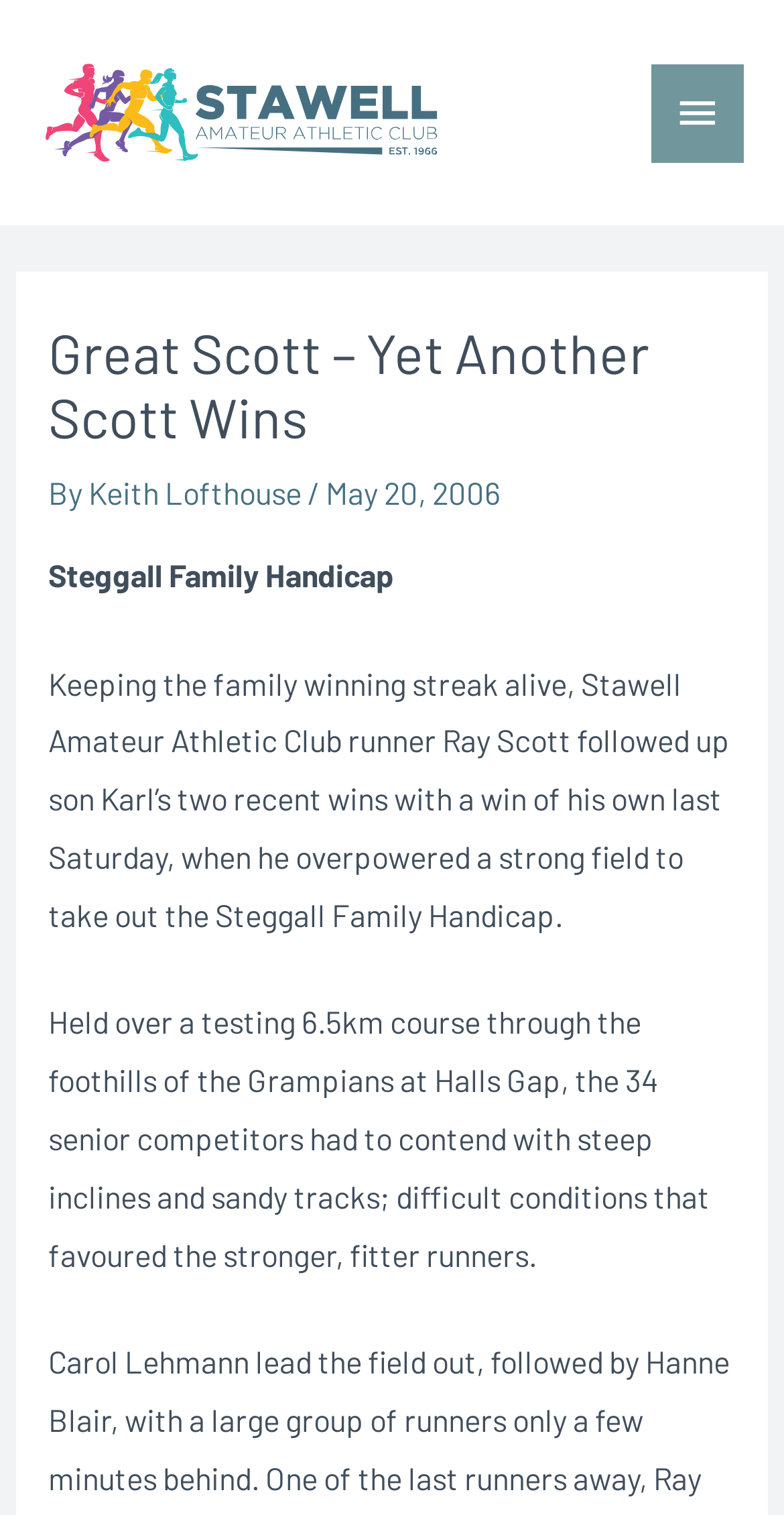Respond concisely with one word or phrase to the following query:
Who wrote the article?

Keith Lofthouse